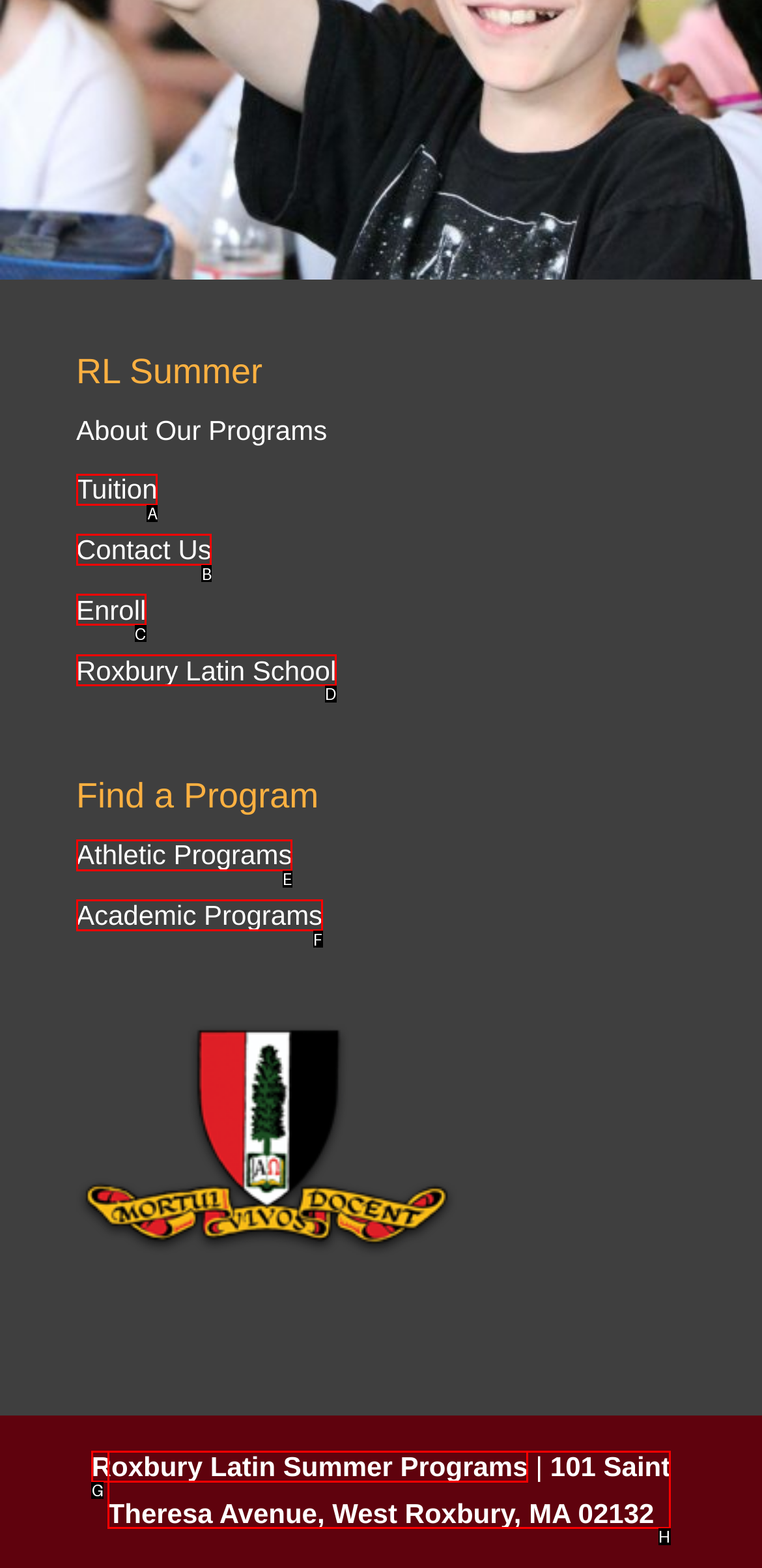Pick the HTML element that corresponds to the description: Contact Us
Answer with the letter of the correct option from the given choices directly.

B